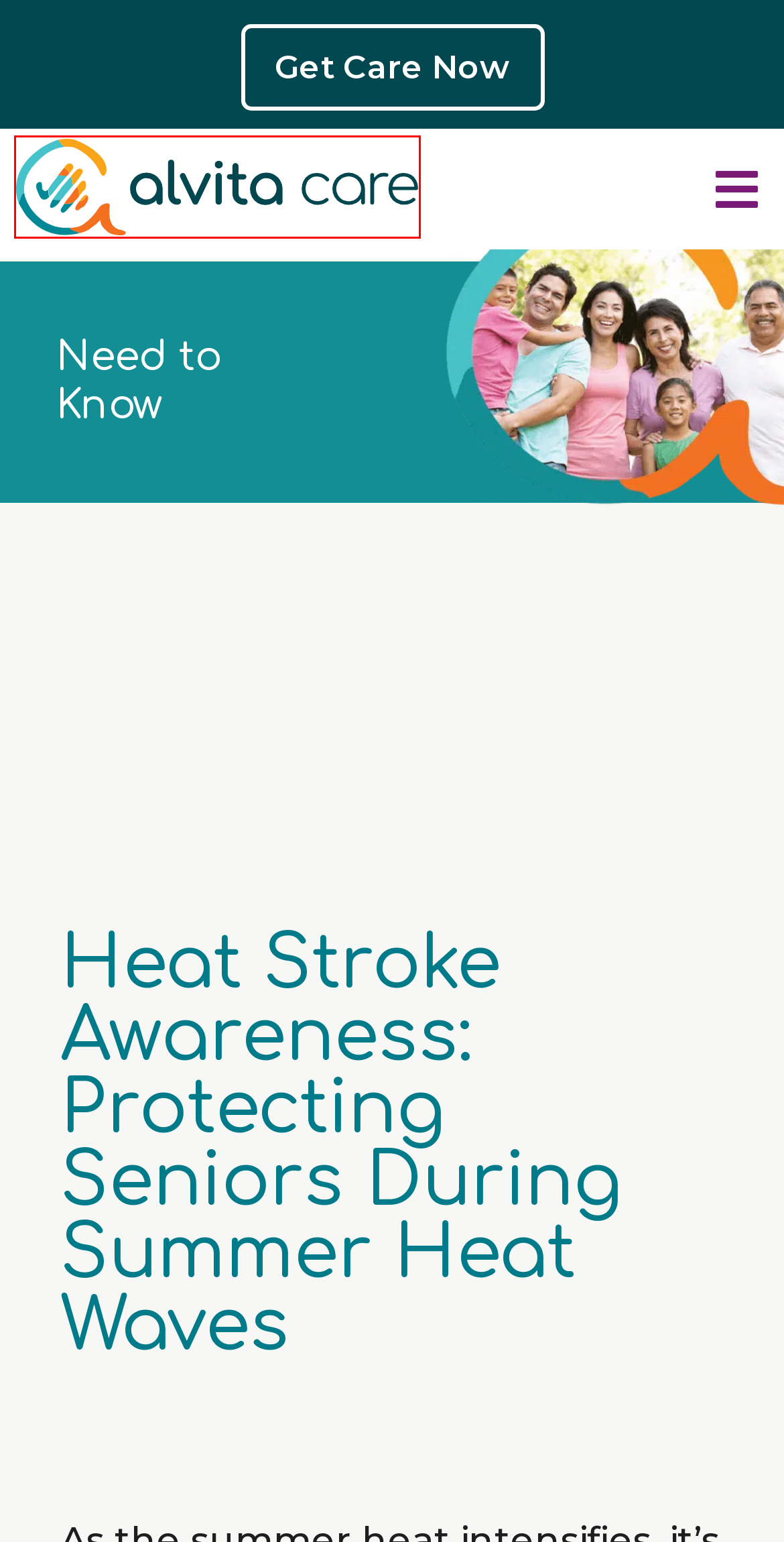You are given a screenshot of a webpage with a red bounding box around an element. Choose the most fitting webpage description for the page that appears after clicking the element within the red bounding box. Here are the candidates:
A. New York & New Jersey Home Care that Delivers Peace of Mind.
B. Contact Alvita Care. Unparalleled Homecare Services in NY & NJ
C. Privacy Policy - Alvita Care | Home Care for Seniors and Private Nursing.
D. Alvita Client Care Managers: Overseeing Care for Your Loved One
E. In-Home Private Nursing. Caring RNs in NY, NJ, and LI.
F. Considering In-Home Care? Let Us Provide Peace of Mind
G. Site Map - Alvita Care | Home Care | NYC, Long Island, Northern NJ
H. Our Home Care Professionals Tailor Care for Individual Needs

A